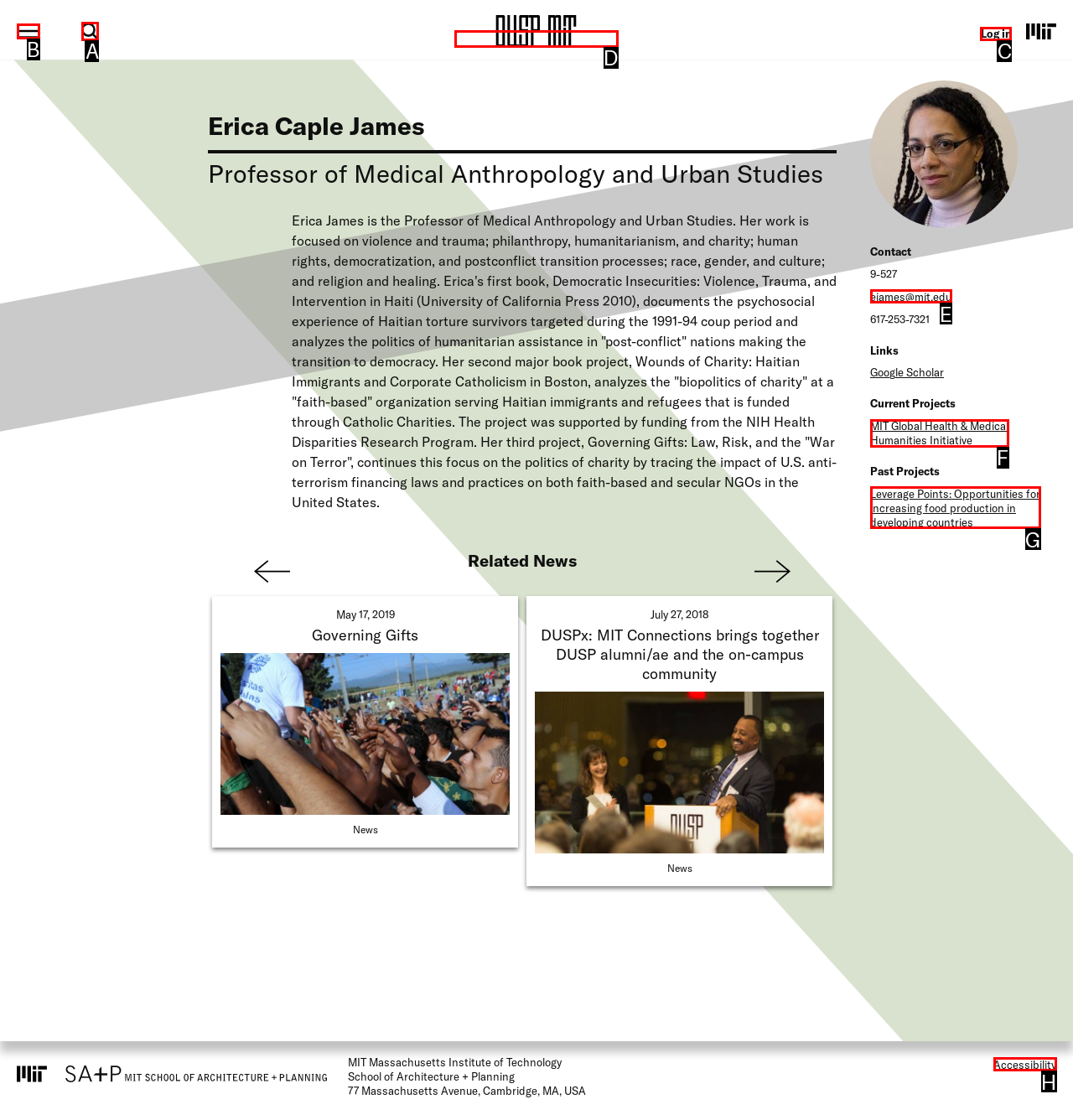Determine which HTML element should be clicked for this task: Search
Provide the option's letter from the available choices.

A